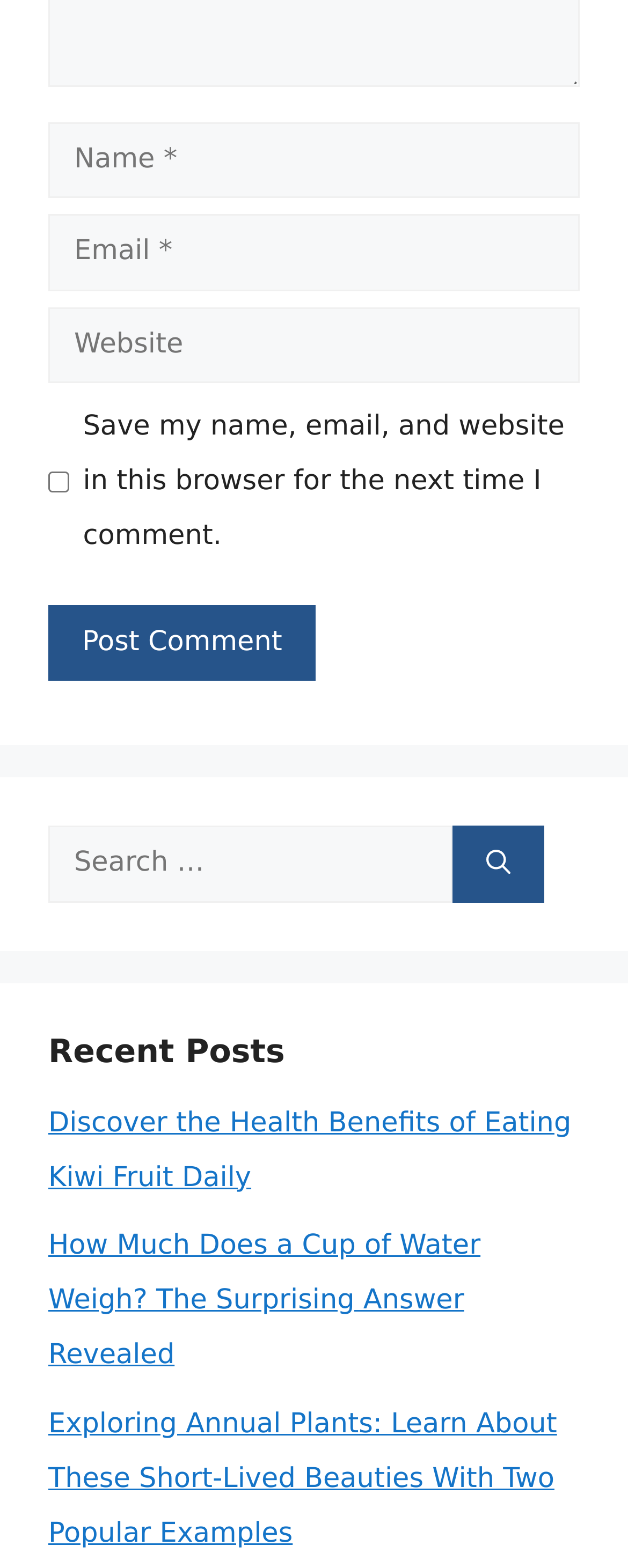Please respond to the question using a single word or phrase:
How many textboxes are there?

3